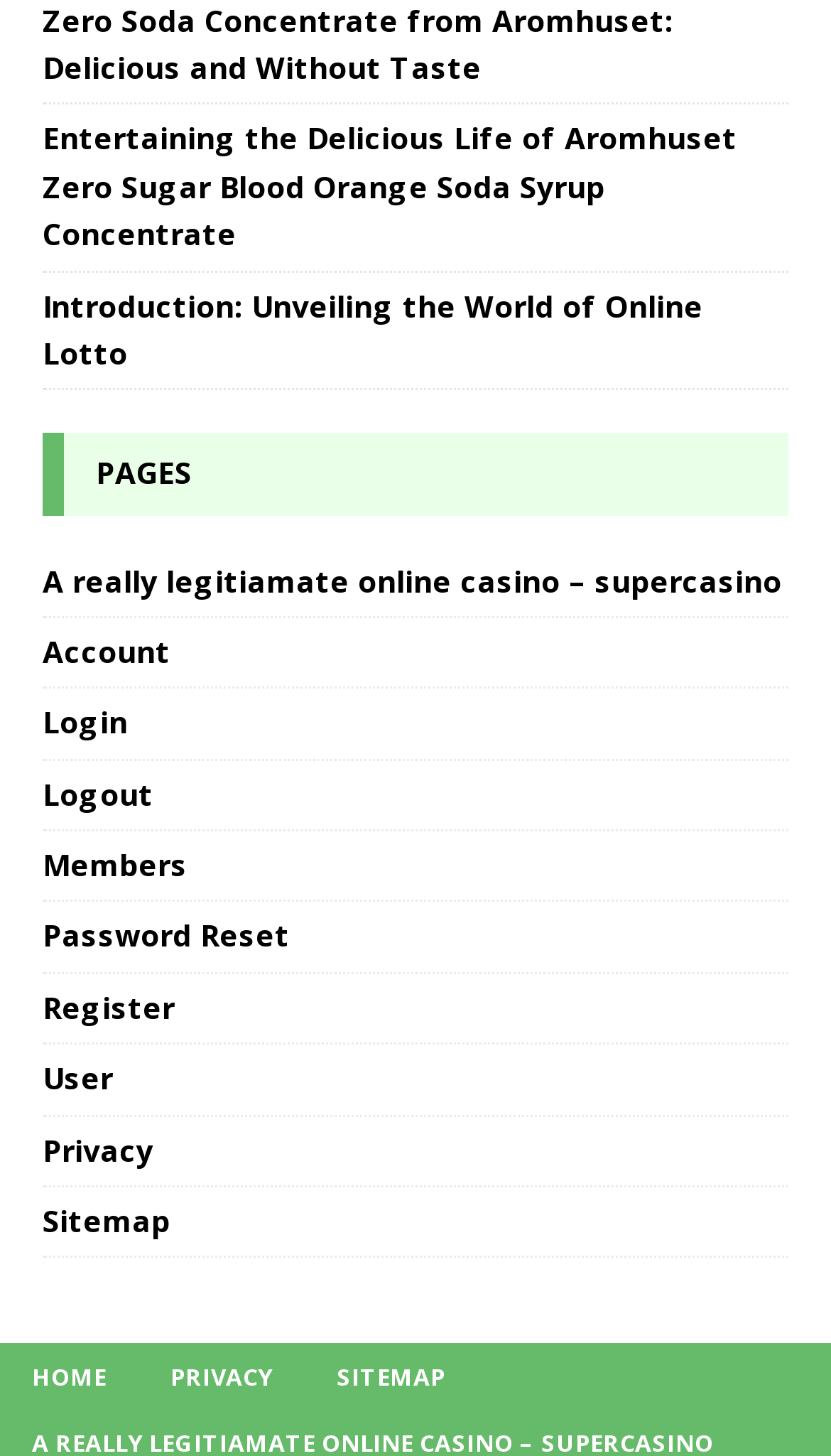Determine the bounding box coordinates of the clickable area required to perform the following instruction: "Go to HOME page". The coordinates should be represented as four float numbers between 0 and 1: [left, top, right, bottom].

[0.0, 0.923, 0.167, 0.968]